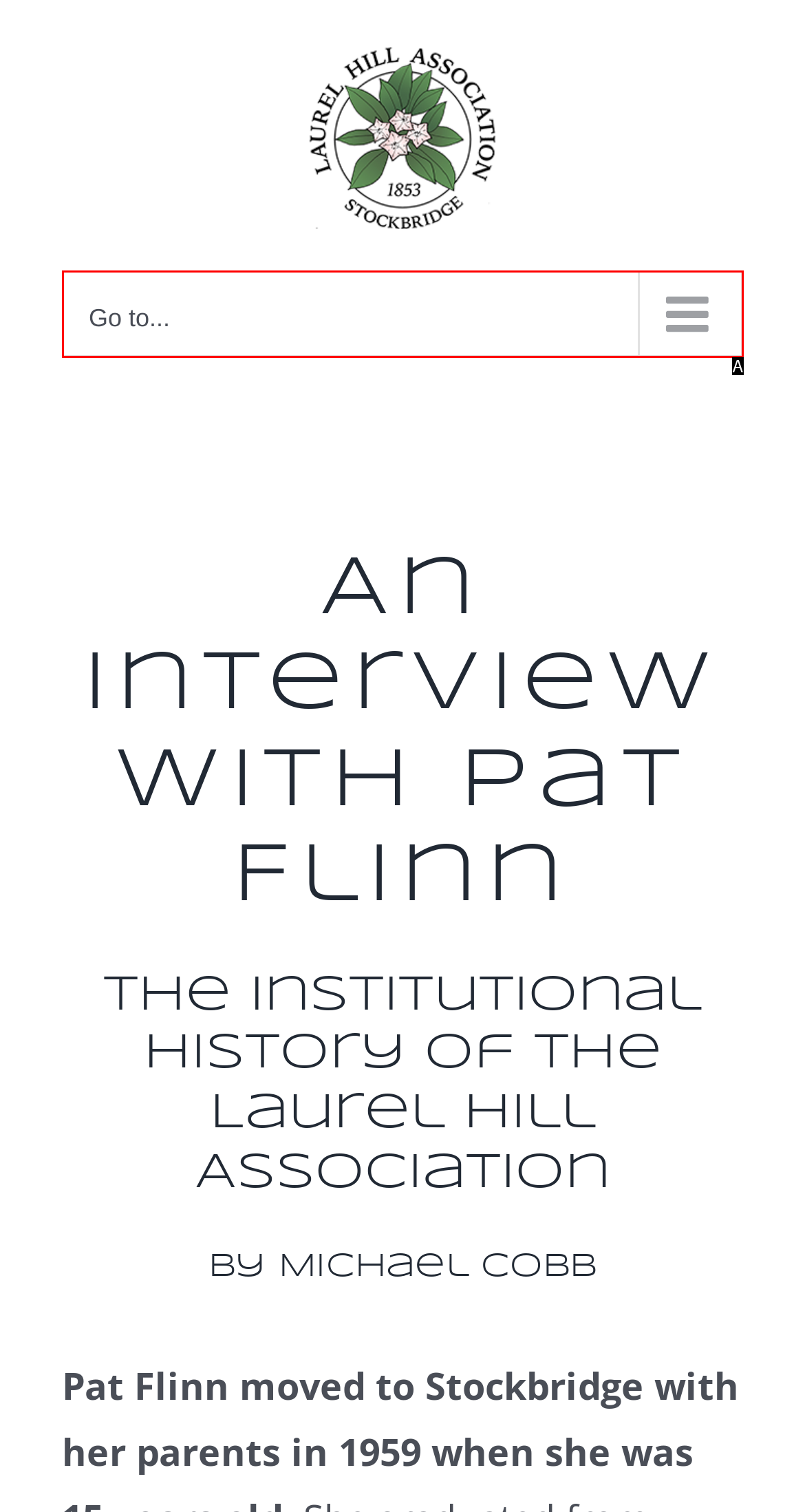From the given choices, identify the element that matches: Bloom Block
Answer with the letter of the selected option.

None